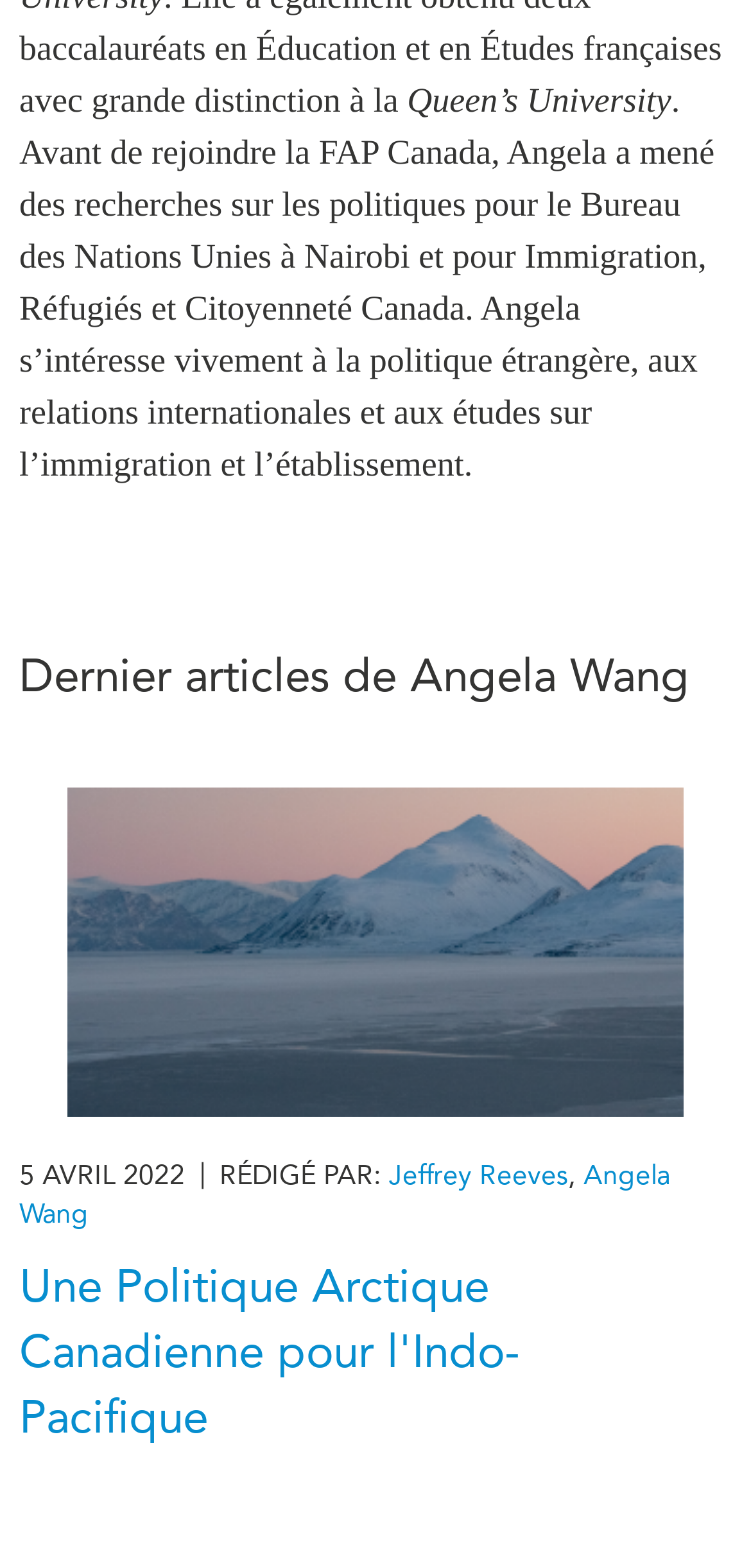How many links are there on the webpage?
Refer to the image and respond with a one-word or short-phrase answer.

30